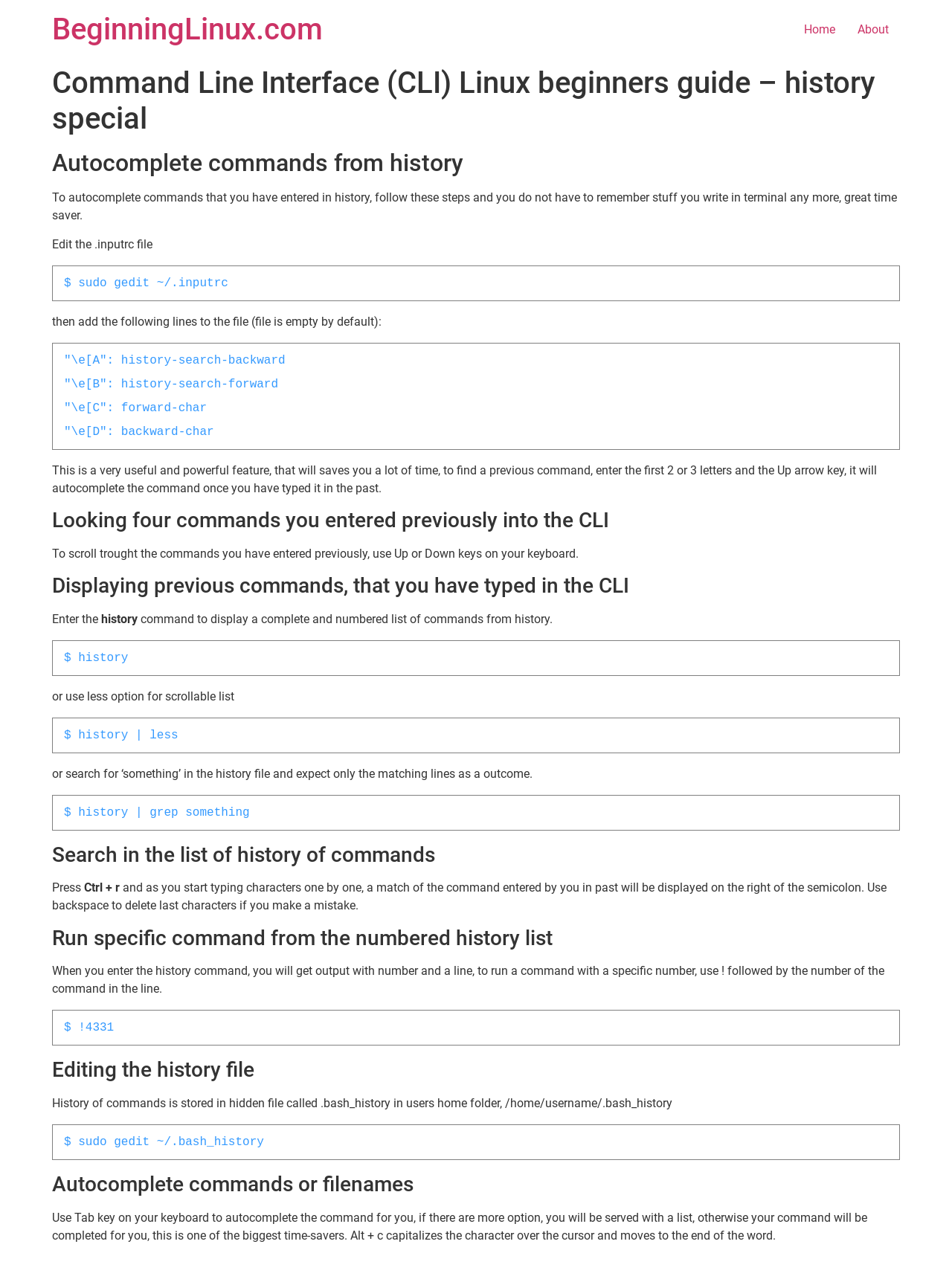Identify the bounding box coordinates for the UI element described as: "About".

[0.889, 0.012, 0.945, 0.035]